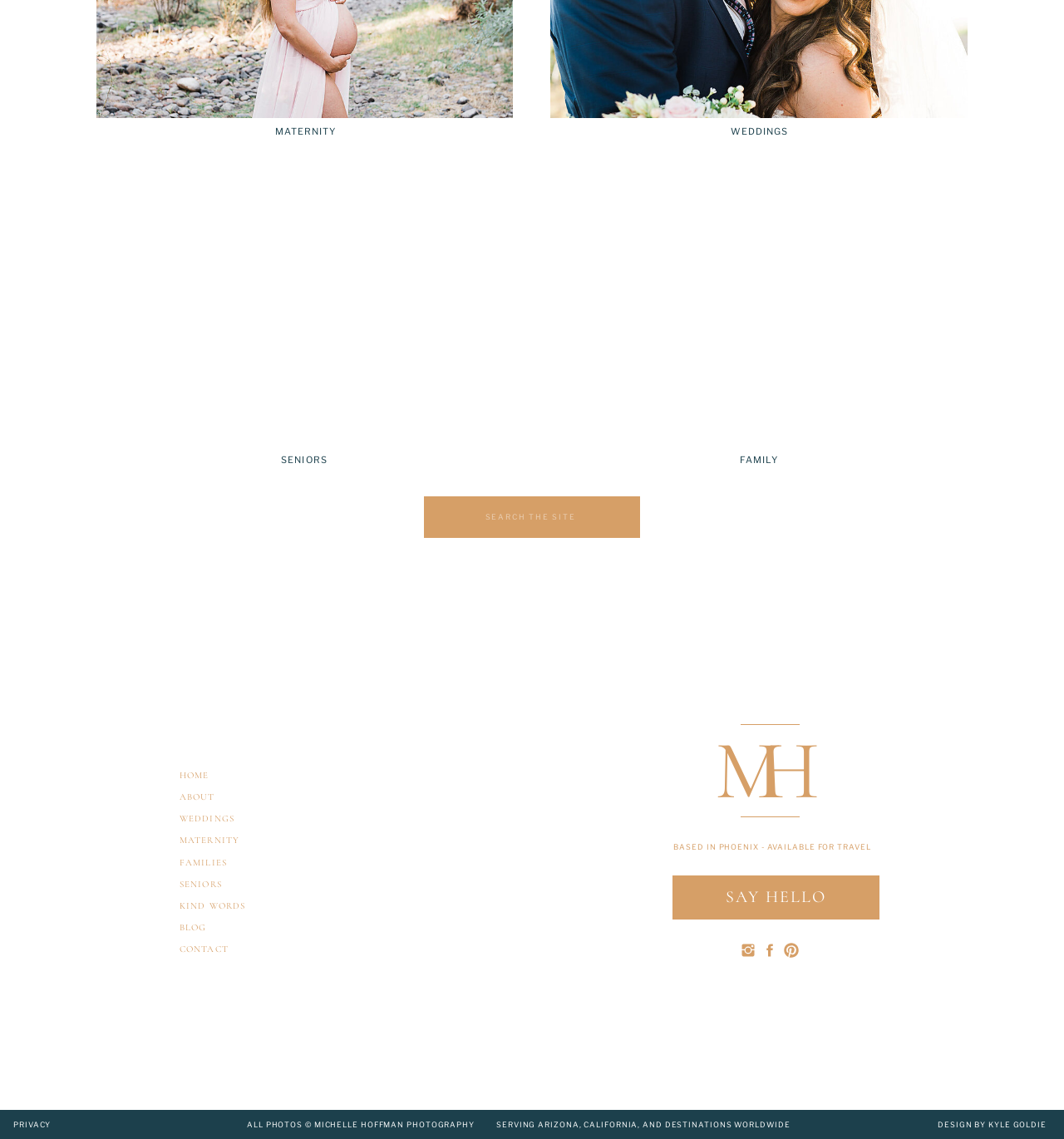What is the website's tagline?
Using the image as a reference, answer with just one word or a short phrase.

SERVING ARIZONA, CALIFORNIA, AND DESTINATIONS WORLDWIDE